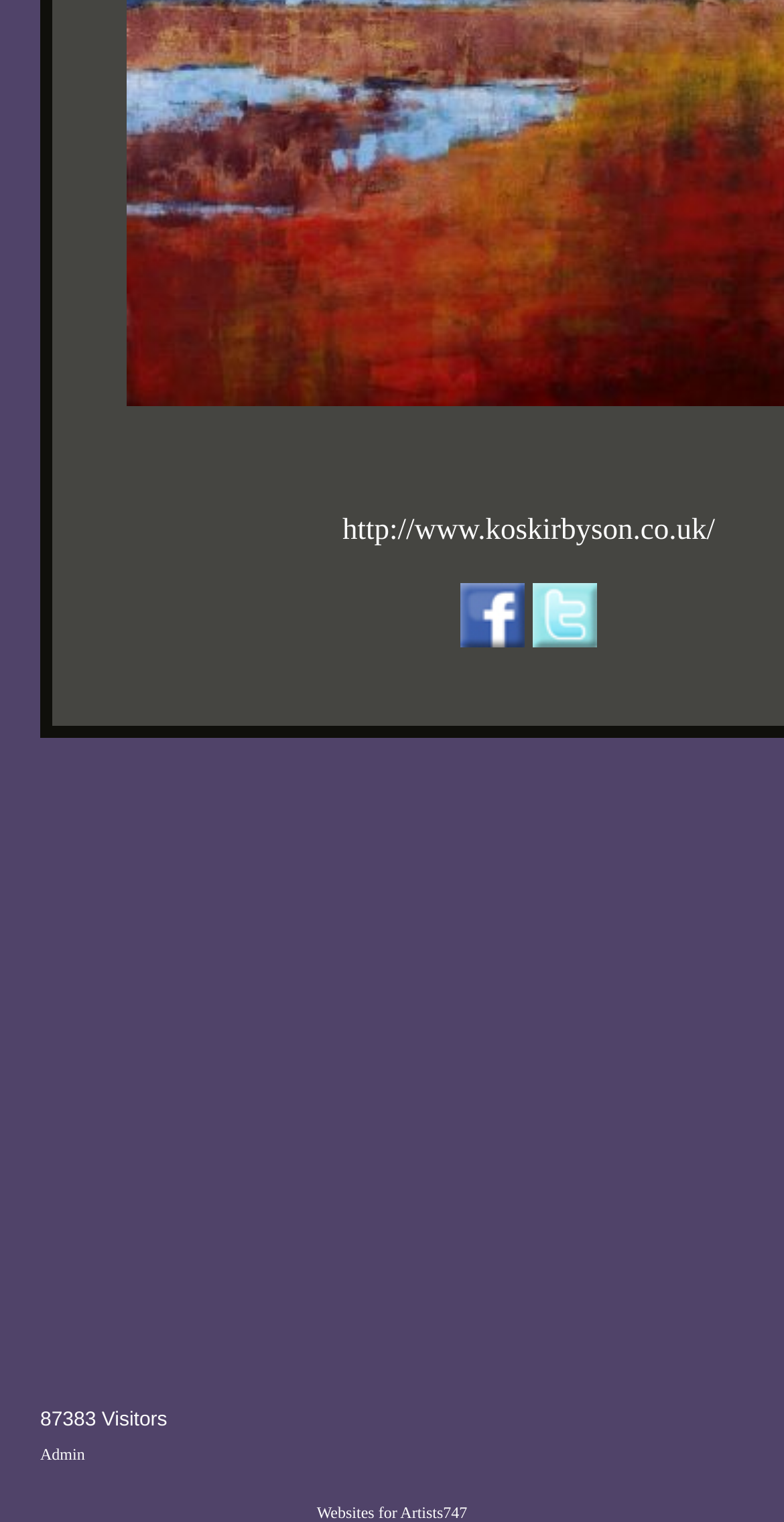How many visitors has the website had?
Look at the screenshot and respond with one word or a short phrase.

87383